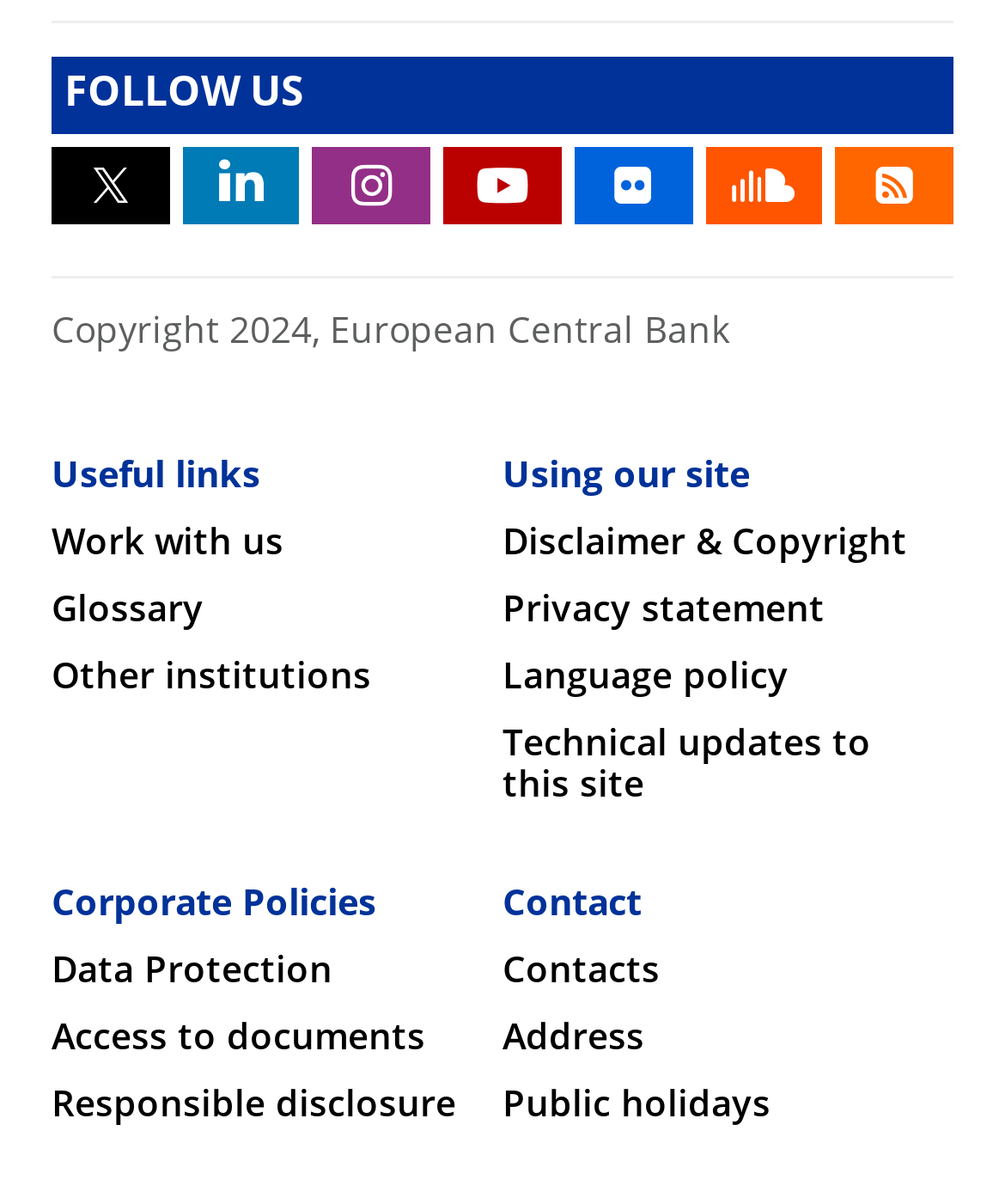Locate the bounding box coordinates of the area that needs to be clicked to fulfill the following instruction: "check 'Sitemap'". The coordinates should be in the format of four float numbers between 0 and 1, namely [left, top, right, bottom].

None